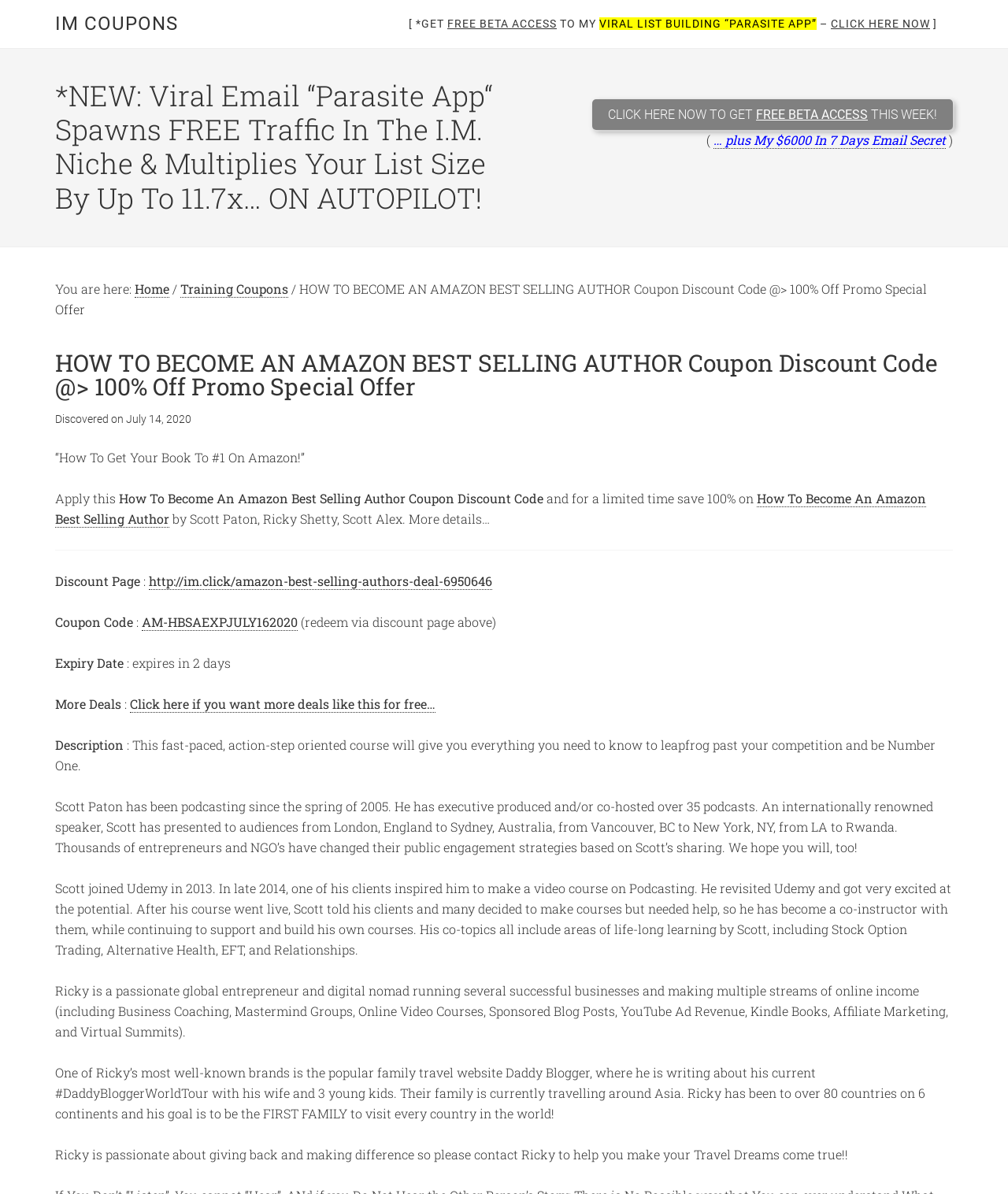Reply to the question with a single word or phrase:
What is the coupon code for the Amazon best selling author course?

AM-HBSAEXPJULY162020